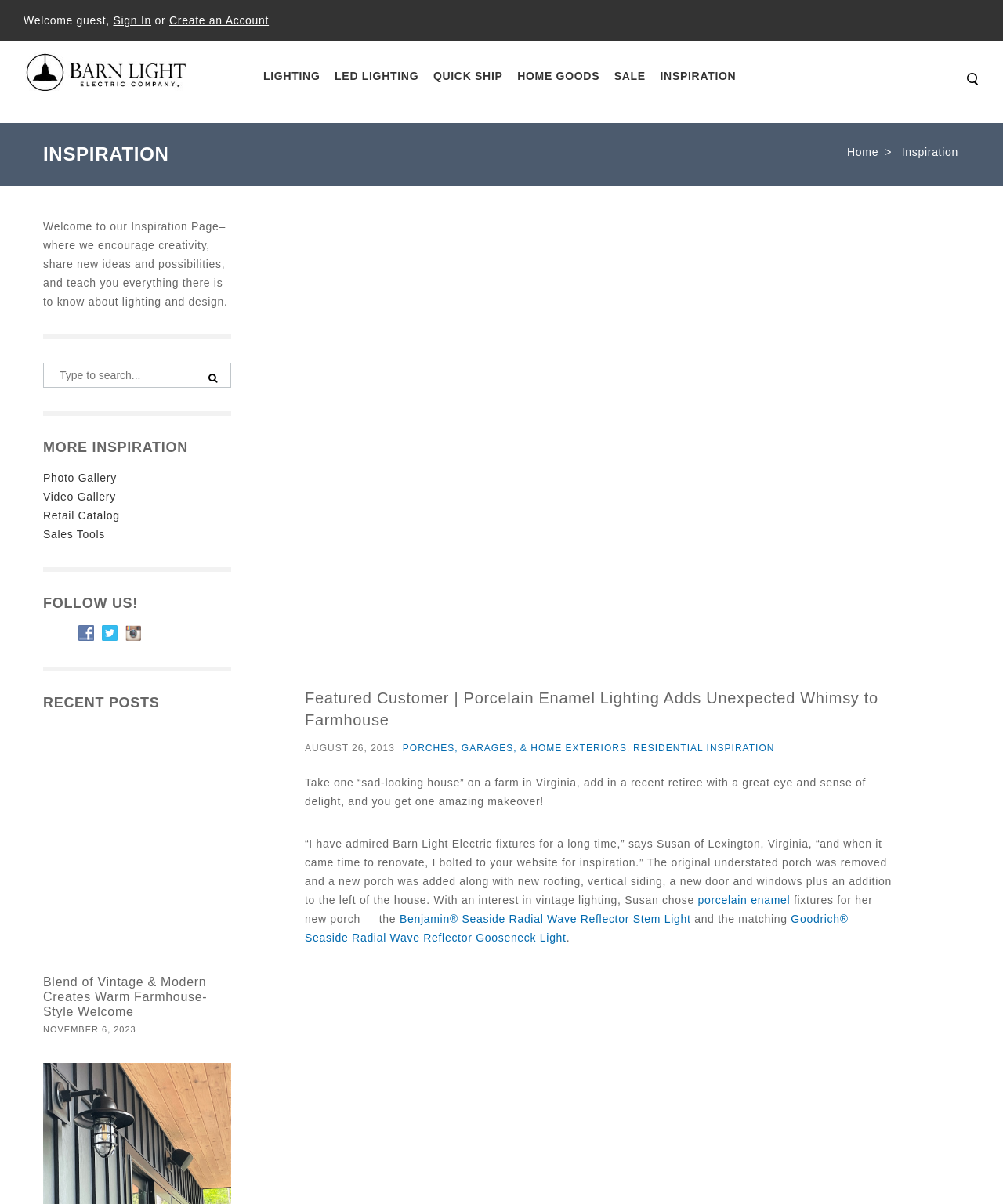Please find the bounding box coordinates for the clickable element needed to perform this instruction: "Click on the 'See more' link".

None